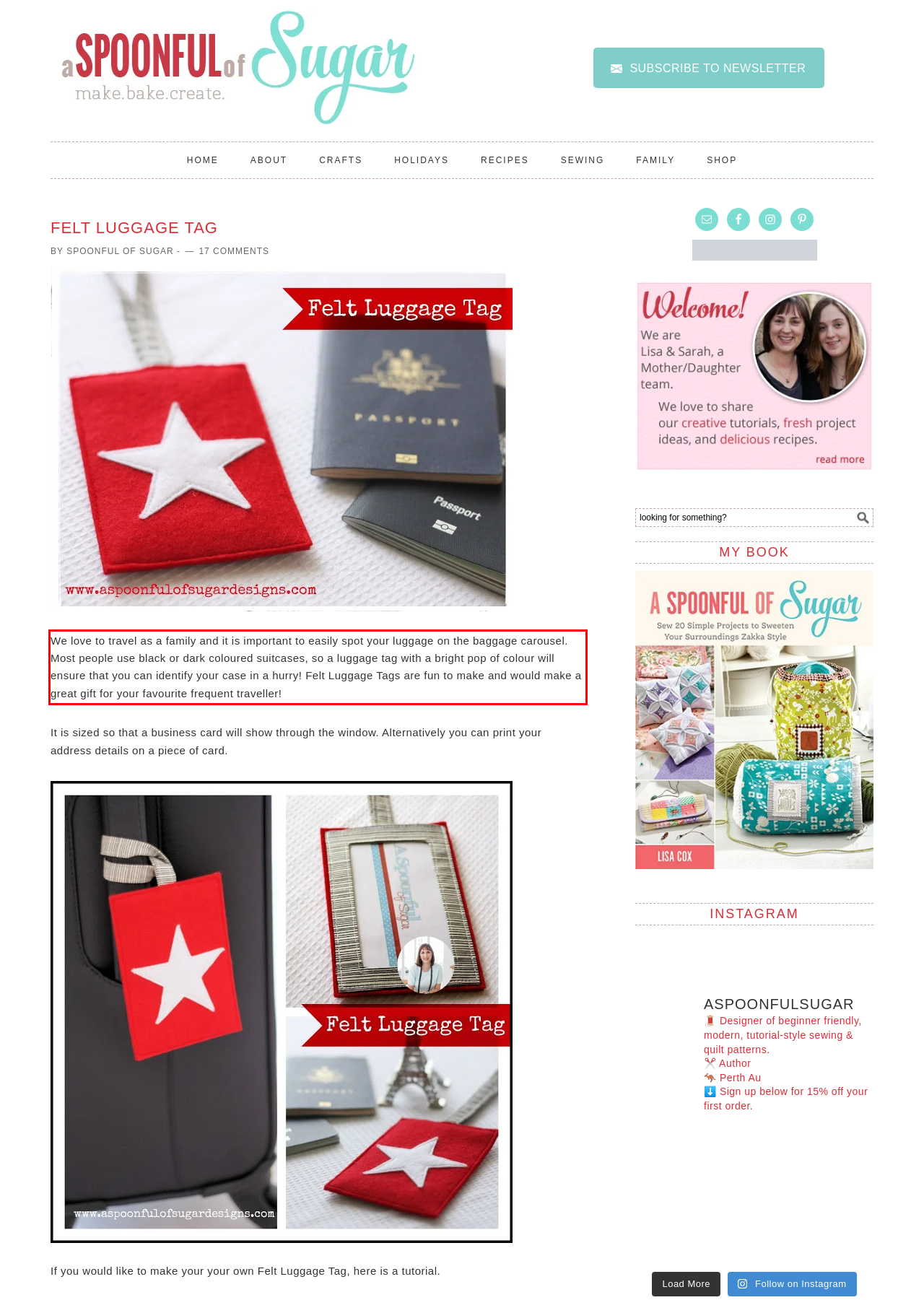Identify the text inside the red bounding box on the provided webpage screenshot by performing OCR.

We love to travel as a family and it is important to easily spot your luggage on the baggage carousel. Most people use black or dark coloured suitcases, so a luggage tag with a bright pop of colour will ensure that you can identify your case in a hurry! Felt Luggage Tags are fun to make and would make a great gift for your favourite frequent traveller!